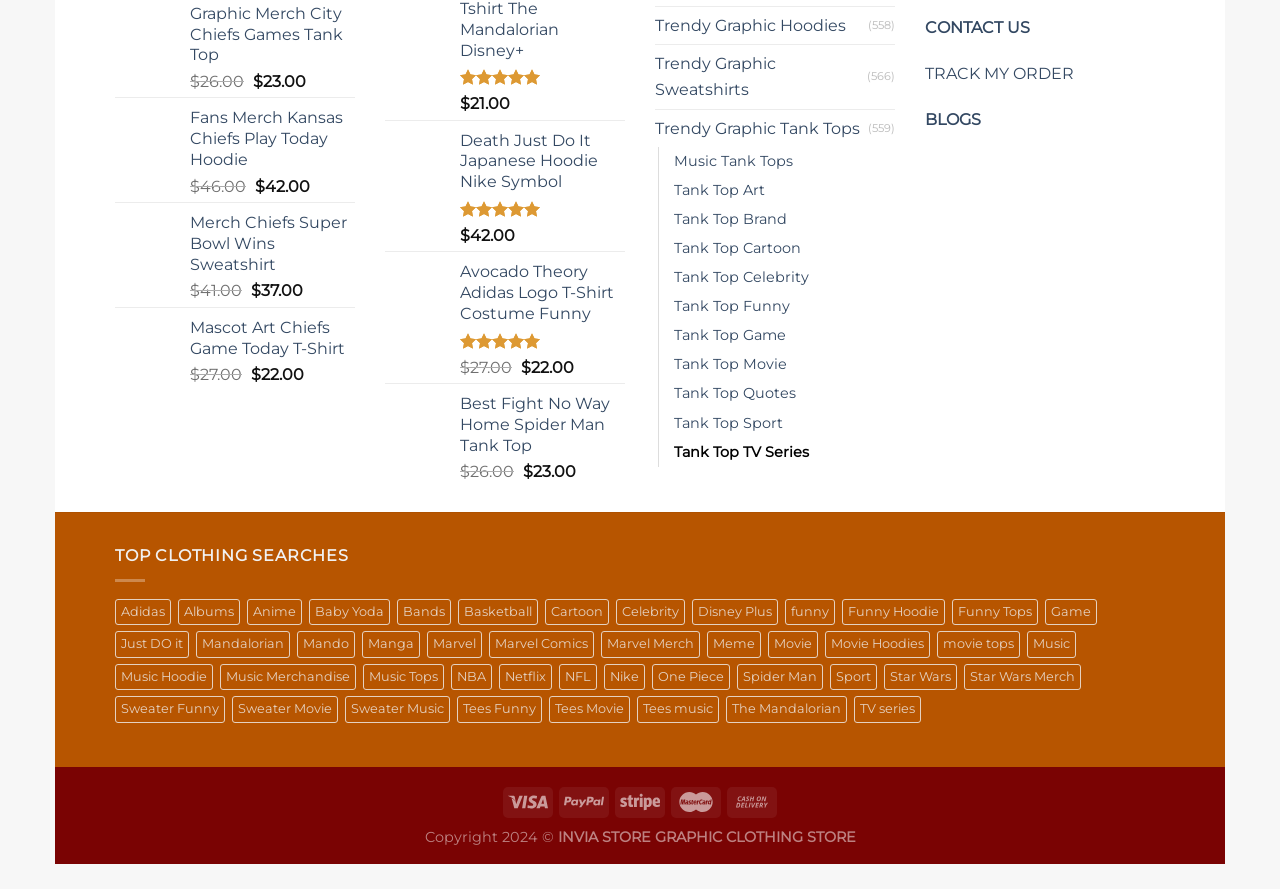Determine the bounding box coordinates of the clickable element to complete this instruction: "Search for Adidas products". Provide the coordinates in the format of four float numbers between 0 and 1, [left, top, right, bottom].

[0.09, 0.673, 0.134, 0.703]